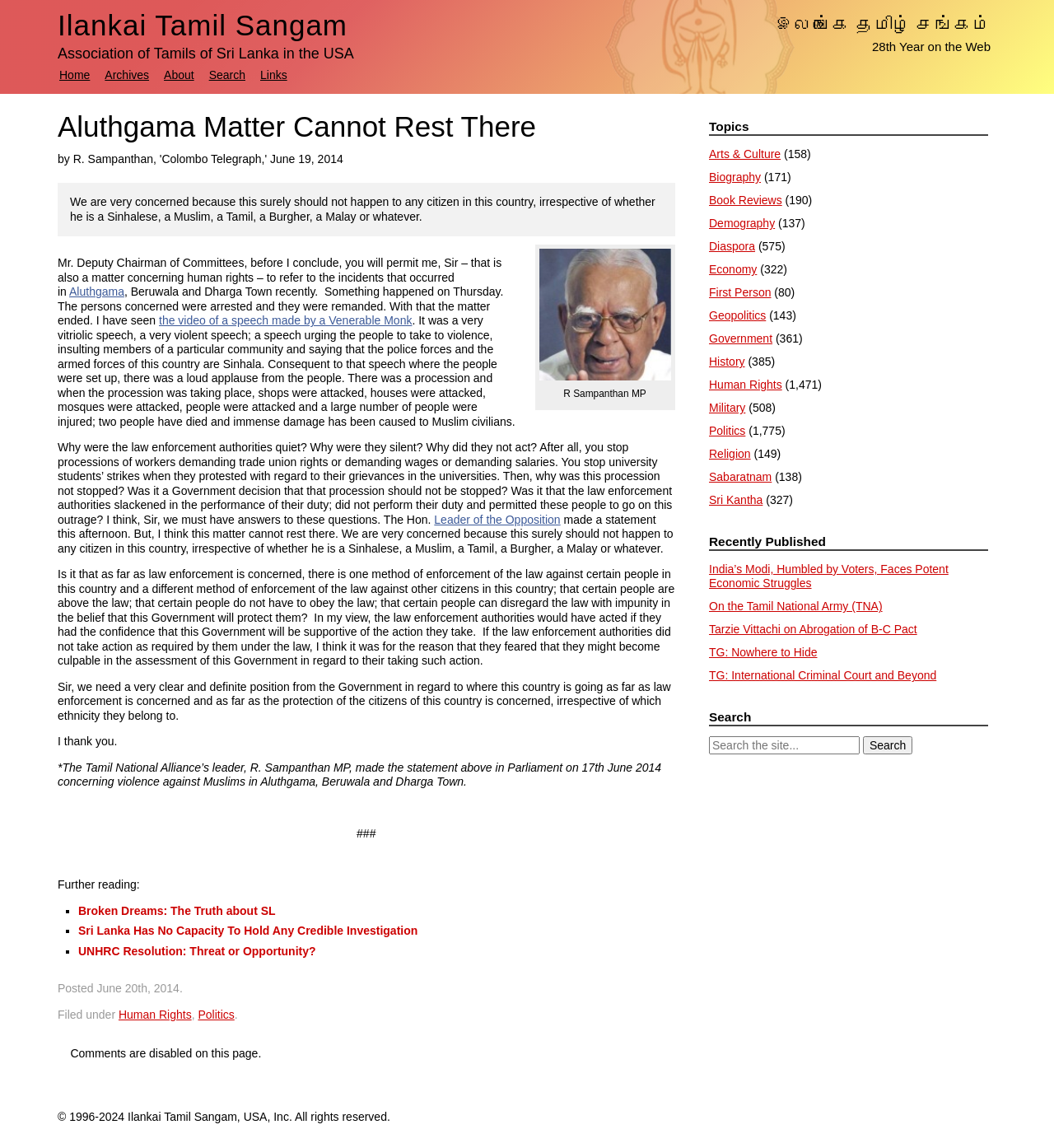How many people died in the incident?
Using the image provided, answer with just one word or phrase.

Two